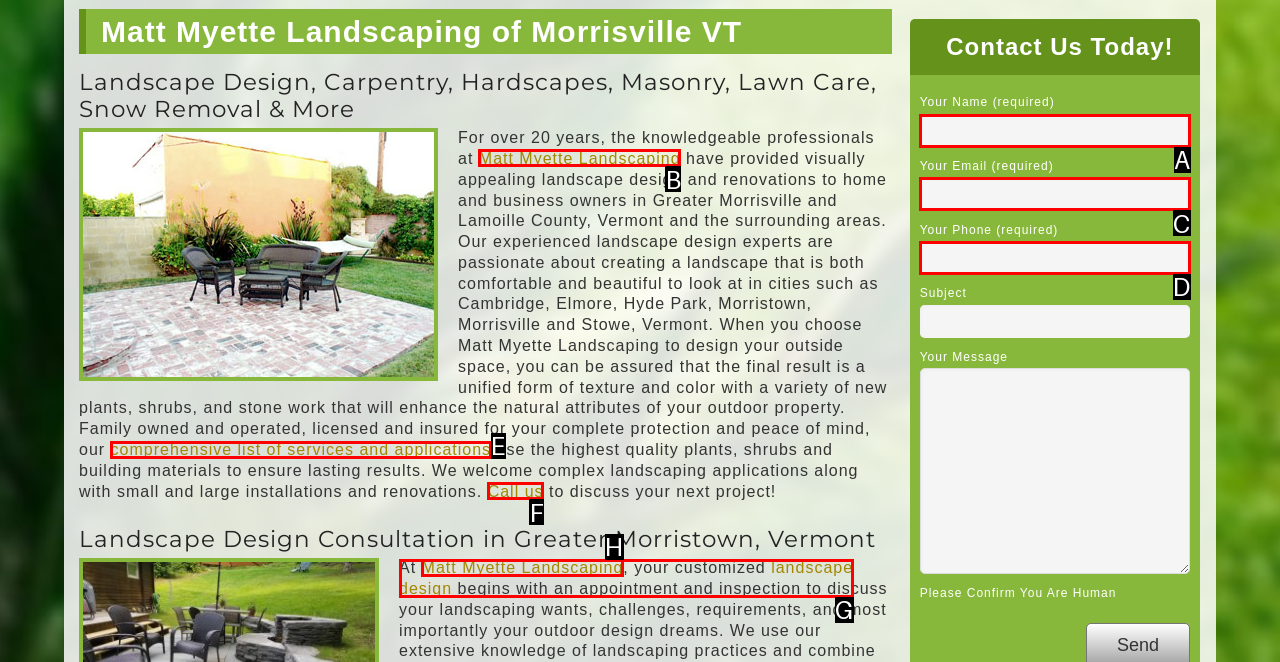Given the description: Call us, choose the HTML element that matches it. Indicate your answer with the letter of the option.

F